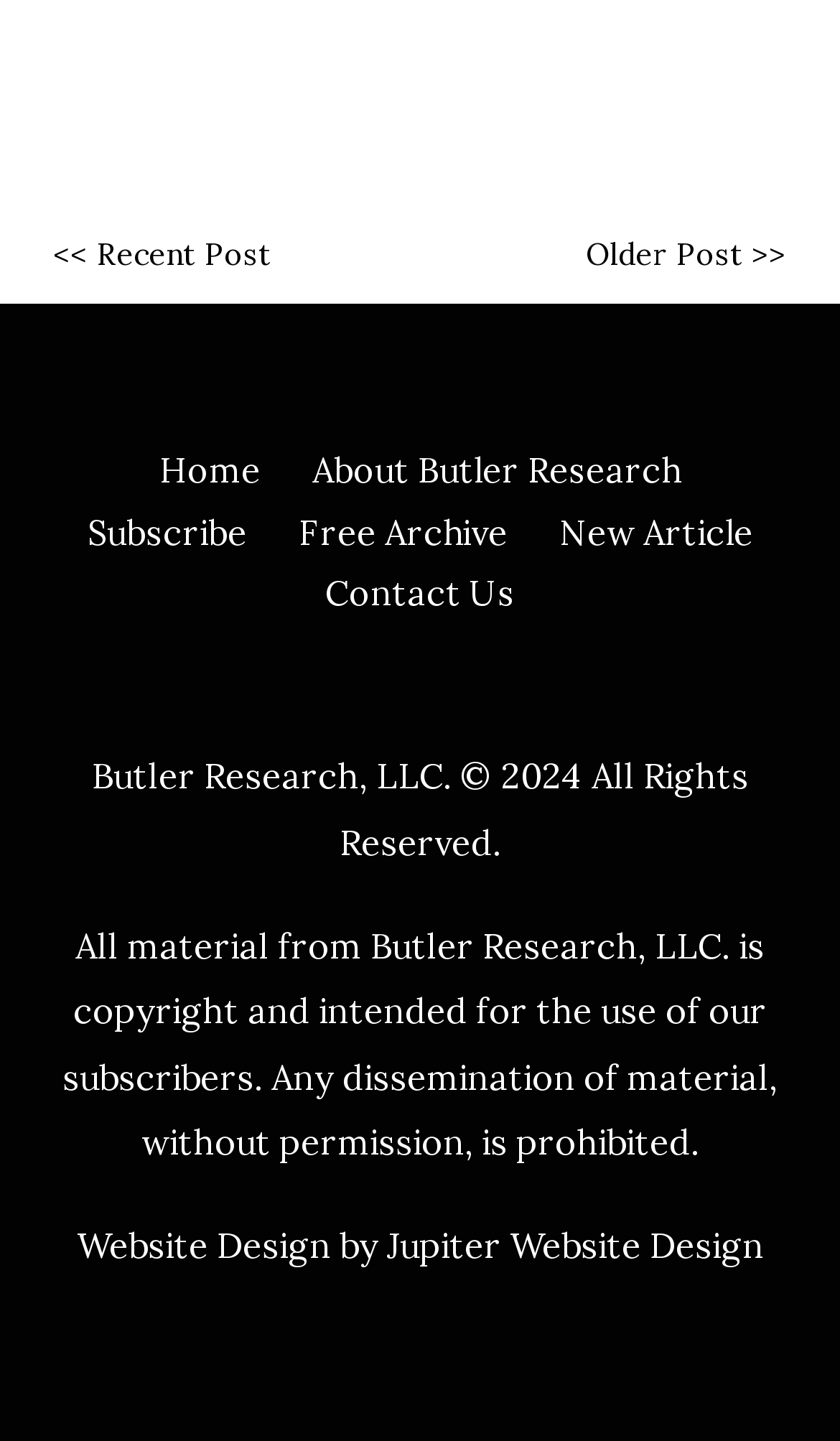Could you specify the bounding box coordinates for the clickable section to complete the following instruction: "subscribe to the newsletter"?

[0.104, 0.354, 0.294, 0.384]